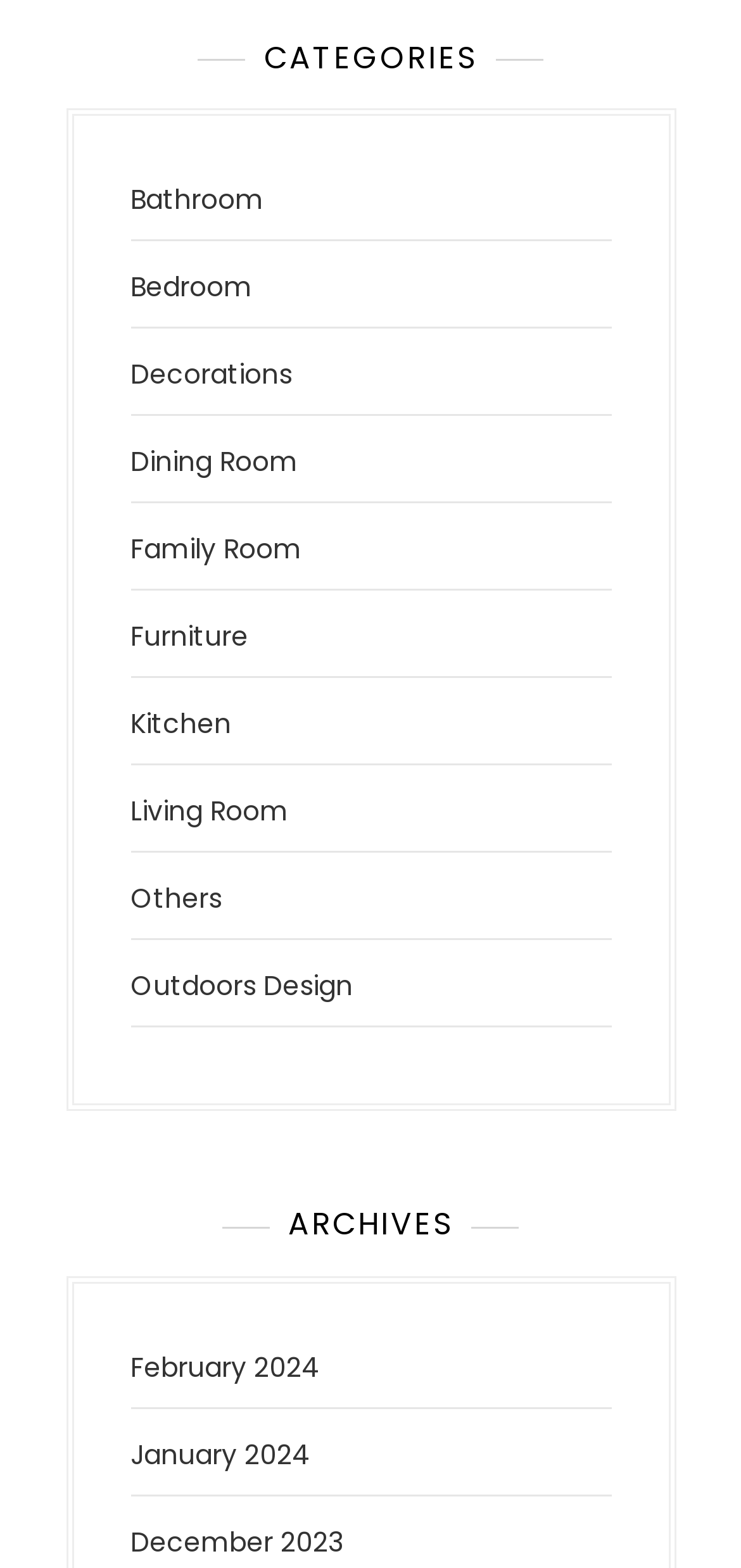Indicate the bounding box coordinates of the element that needs to be clicked to satisfy the following instruction: "Visit the Bedroom section". The coordinates should be four float numbers between 0 and 1, i.e., [left, top, right, bottom].

[0.176, 0.171, 0.34, 0.195]